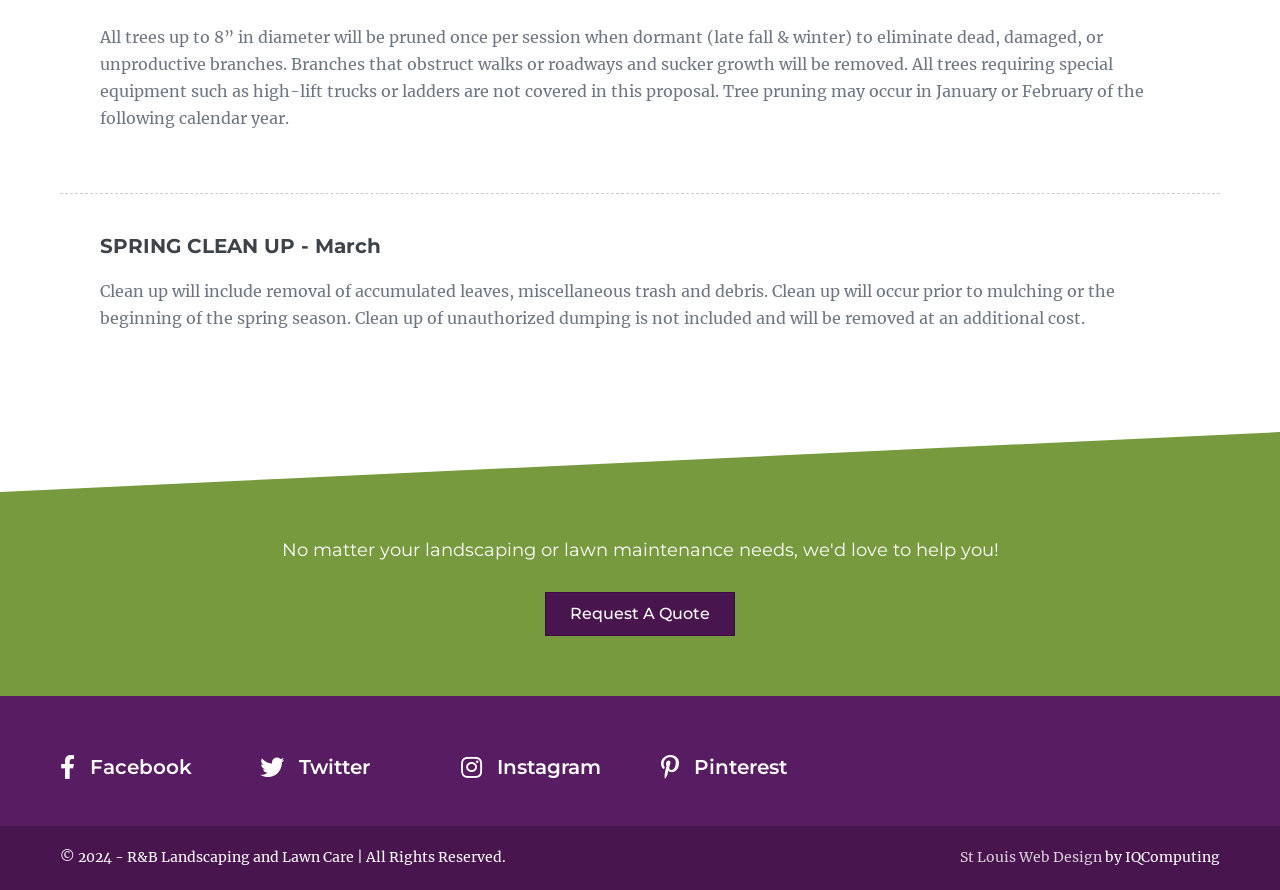How can I request a quote?
Relying on the image, give a concise answer in one word or a brief phrase.

Click 'Request A Quote'